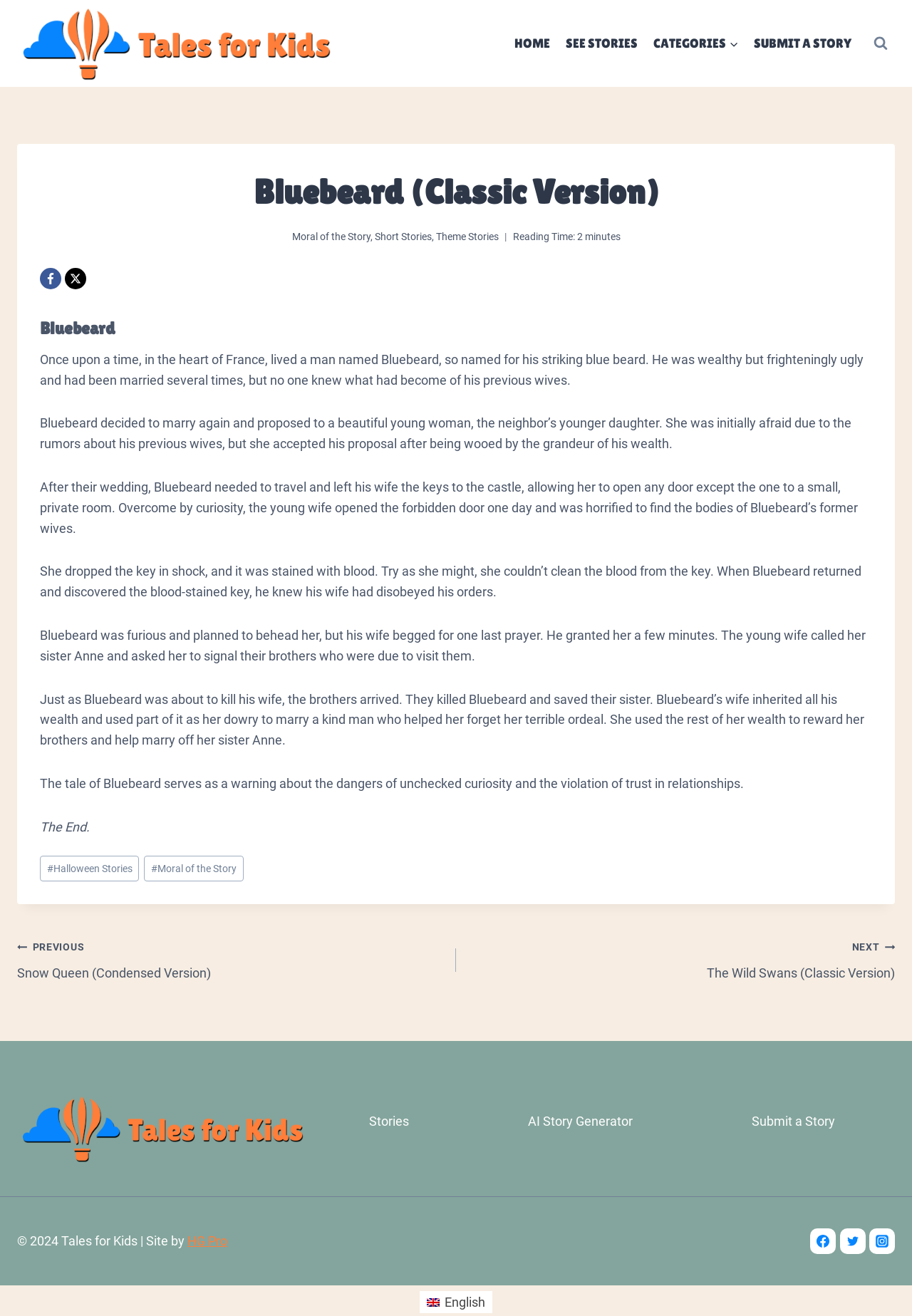What is the name of the website?
From the image, respond using a single word or phrase.

Tales for Kids